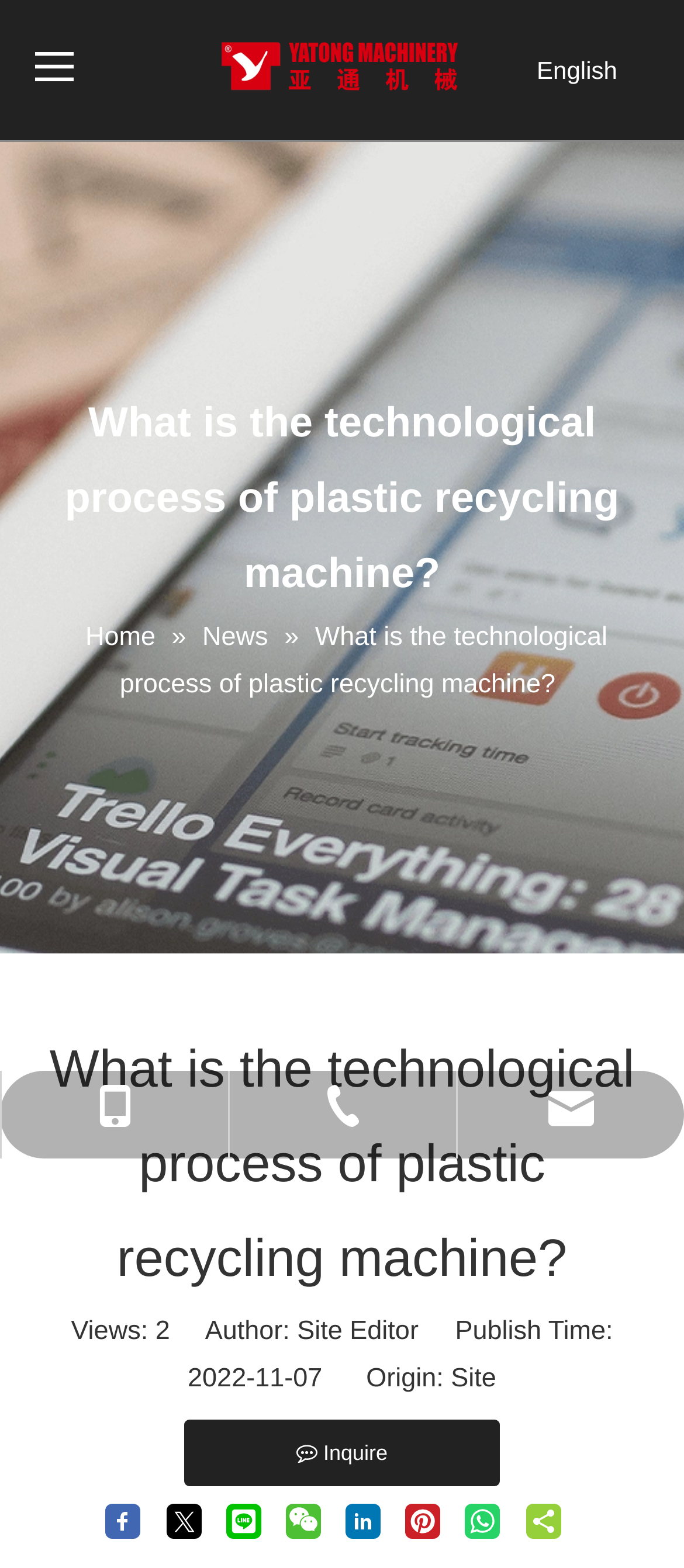Kindly determine the bounding box coordinates for the area that needs to be clicked to execute this instruction: "Go to the home page".

[0.125, 0.396, 0.238, 0.415]